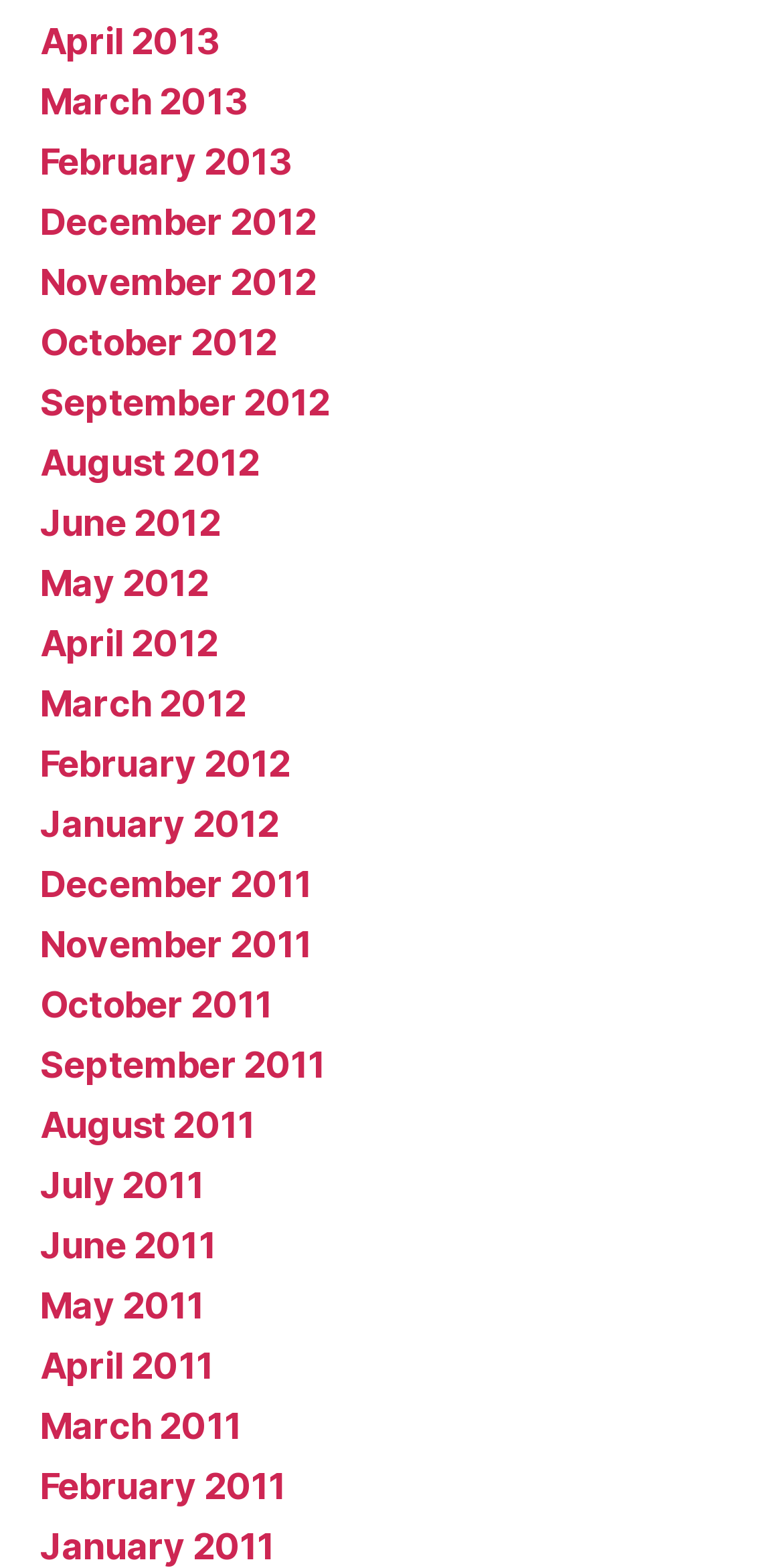Provide a one-word or short-phrase answer to the question:
What is the time period covered by the links?

2011-2013